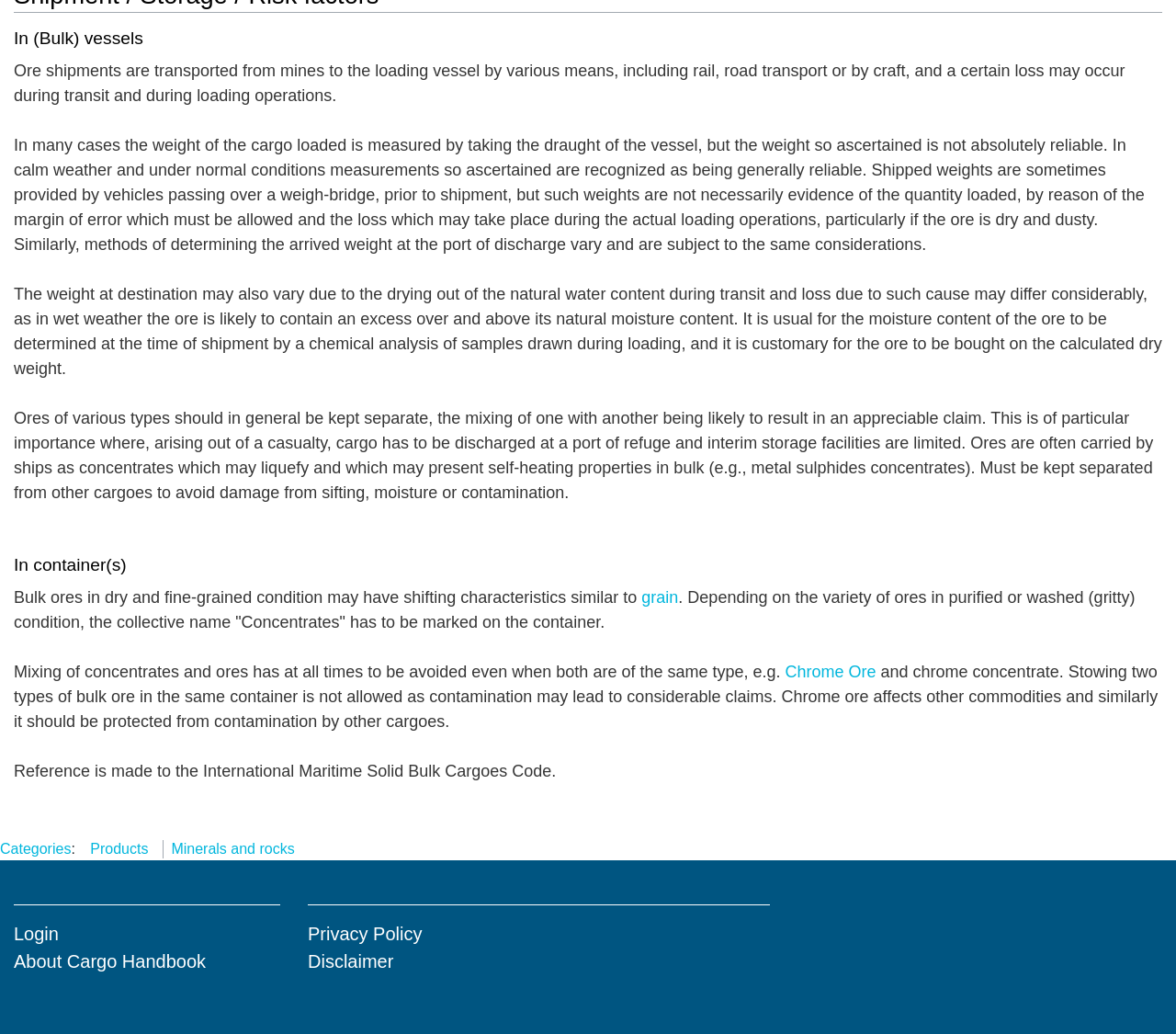What is the main topic of this webpage?
Provide a fully detailed and comprehensive answer to the question.

Based on the headings and static text on the webpage, it appears that the main topic is discussing the transportation of ore shipments, including the methods of measurement, potential losses, and considerations for different types of ores.